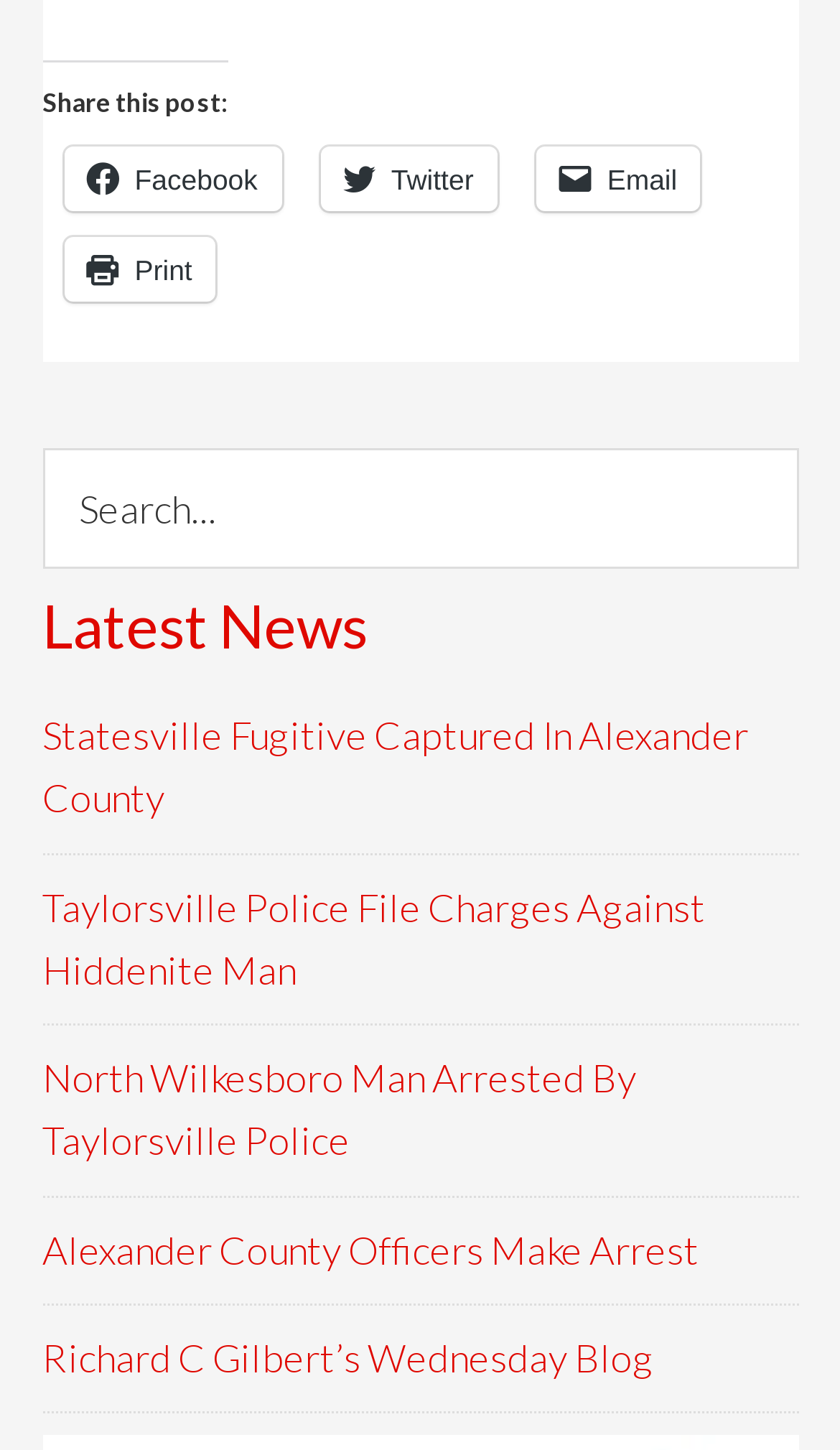What is the theme of the news articles?
Look at the screenshot and provide an in-depth answer.

The news articles listed appear to be focused on local news, as they mention specific locations such as Statesville, Alexander County, Taylorsville, and North Wilkesboro, suggesting that the website is dedicated to reporting on local events and news.